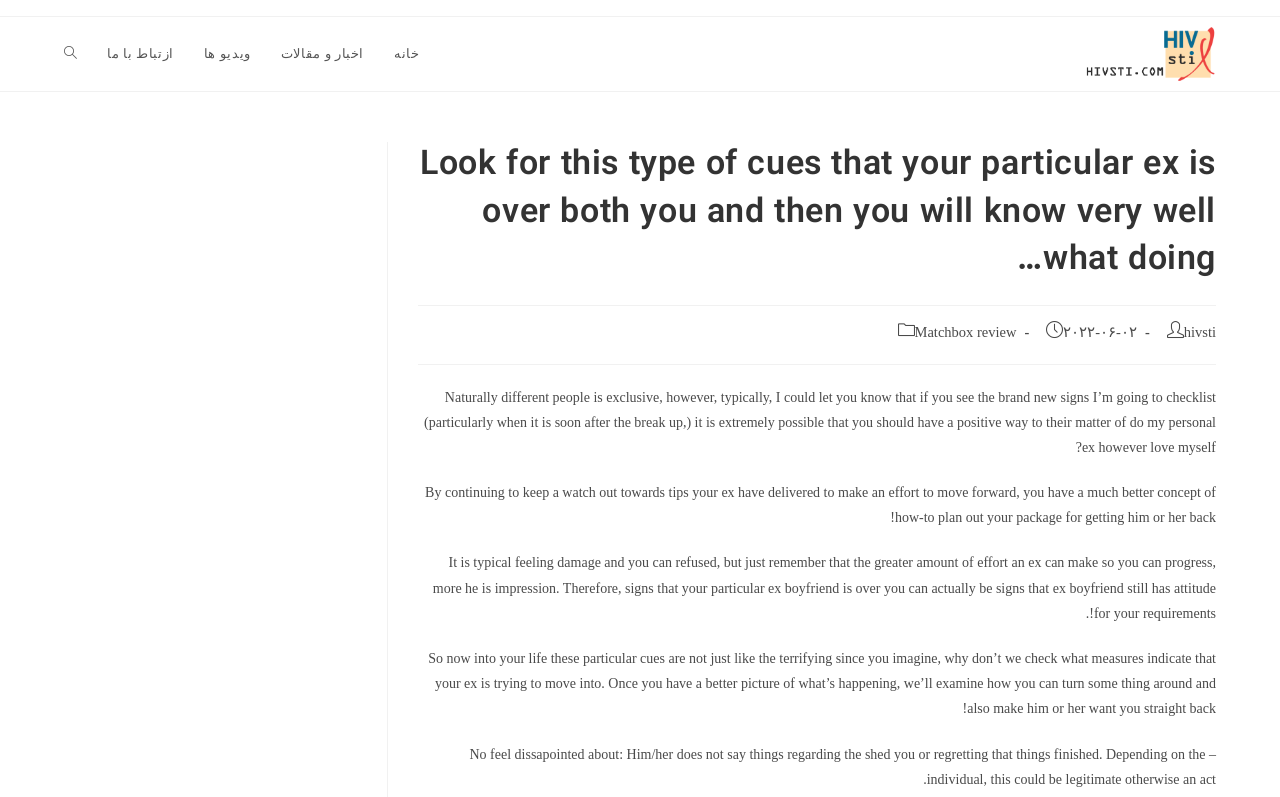Please identify the bounding box coordinates for the region that you need to click to follow this instruction: "Read the article about Matchbox review".

[0.714, 0.406, 0.794, 0.426]